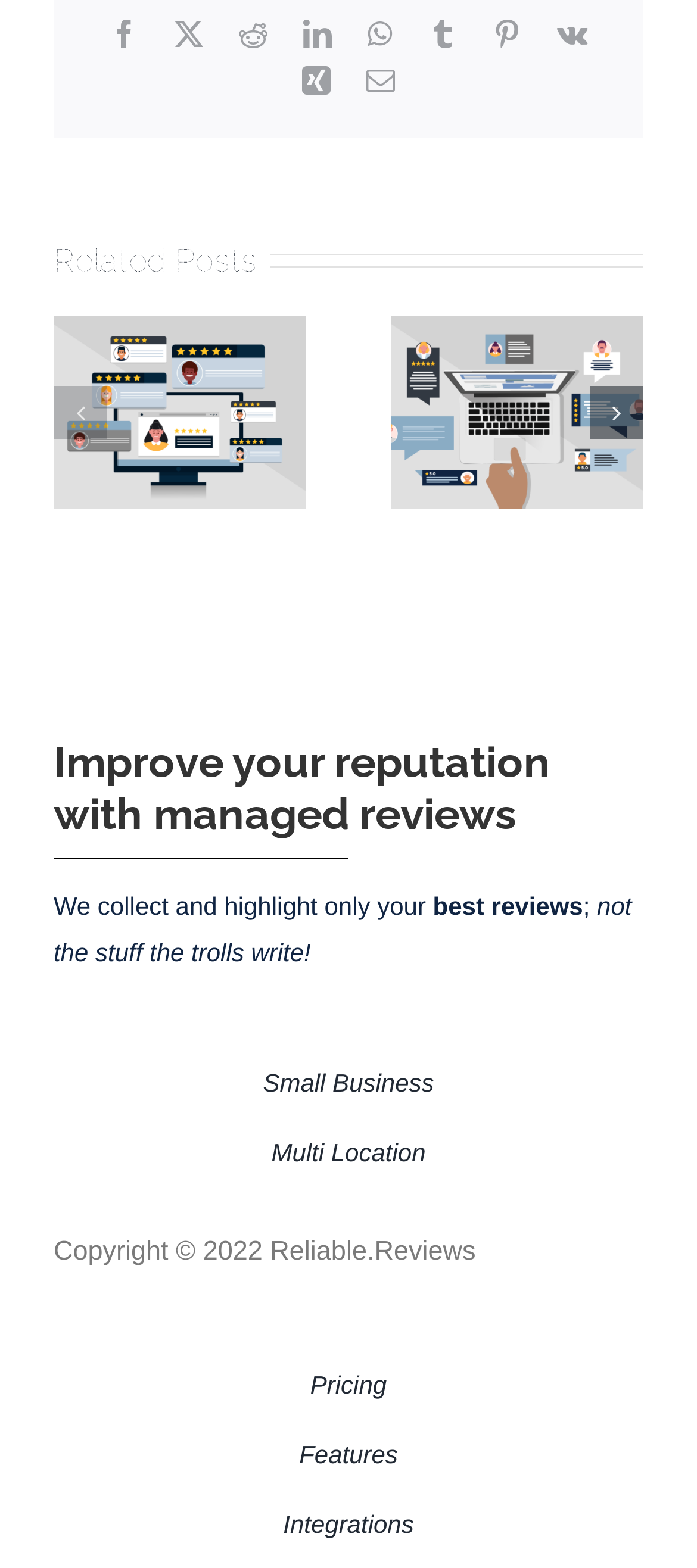Please identify the bounding box coordinates of the region to click in order to complete the given instruction: "Learn about pricing". The coordinates should be four float numbers between 0 and 1, i.e., [left, top, right, bottom].

[0.445, 0.874, 0.555, 0.892]